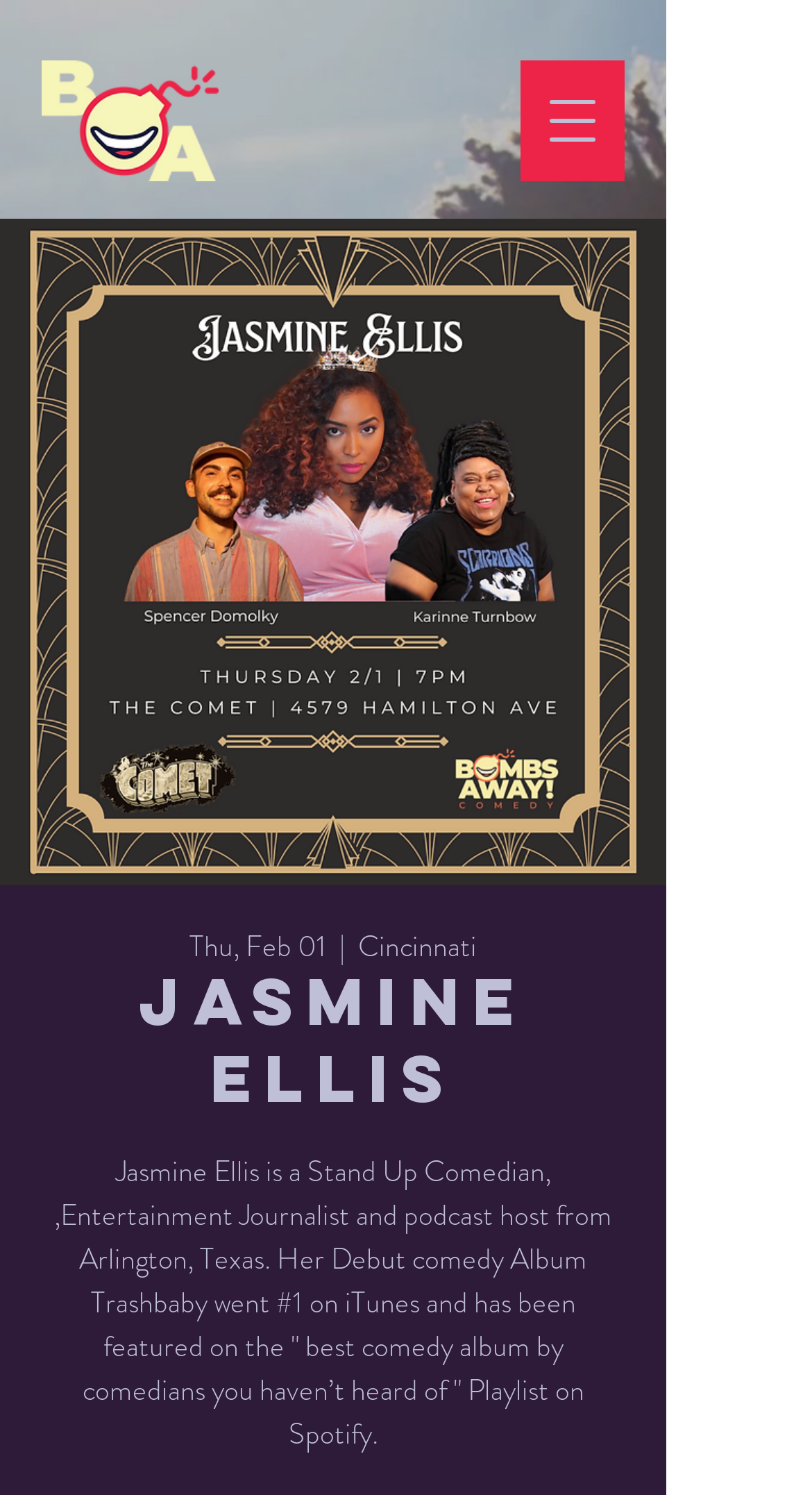What is the name of the comedy playlist on Spotify?
Give a thorough and detailed response to the question.

According to the webpage, Jasmine Ellis's debut comedy album Trashbaby has been featured on a Spotify playlist called 'best comedy album by comedians you haven’t heard of'.